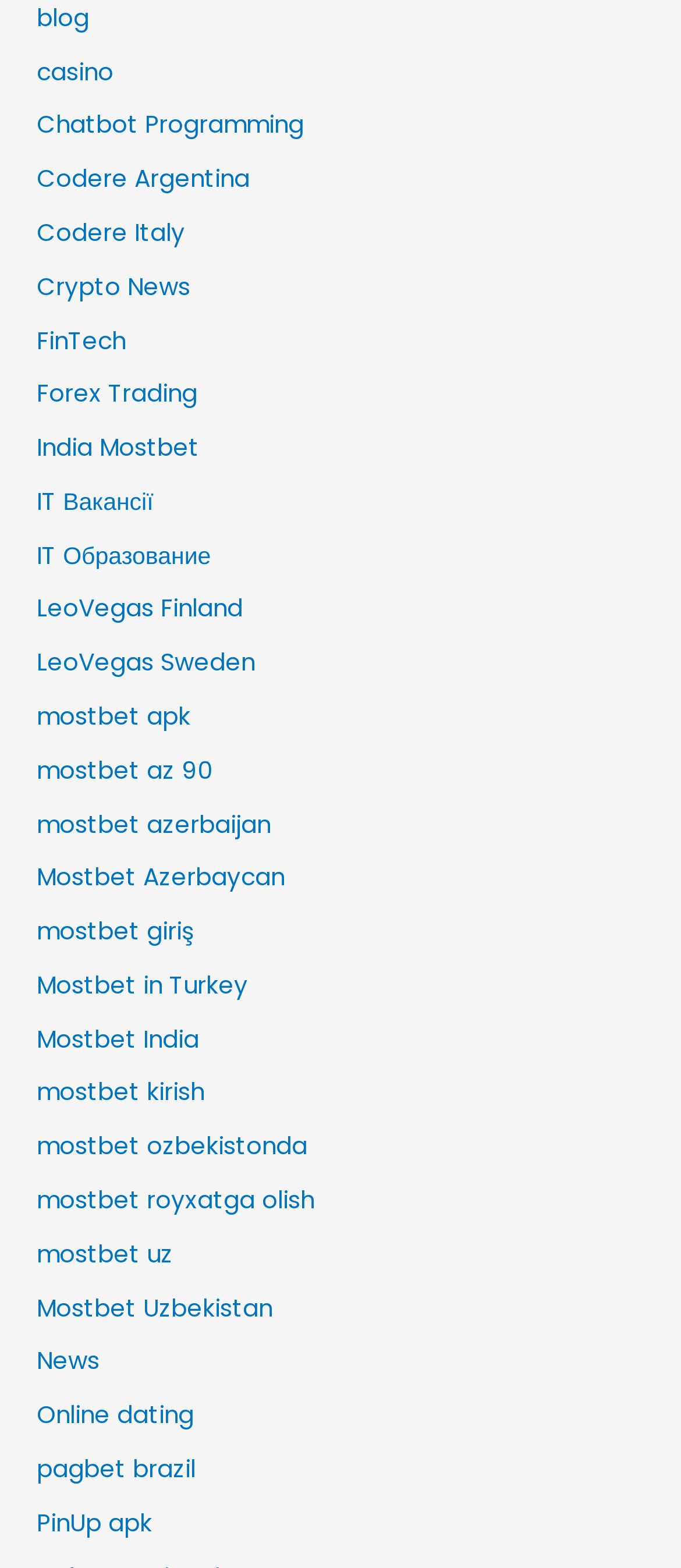Locate the bounding box coordinates of the element to click to perform the following action: 'Explore the 'LeoVegas Finland' option'. The coordinates should be given as four float values between 0 and 1, in the form of [left, top, right, bottom].

[0.054, 0.378, 0.357, 0.399]